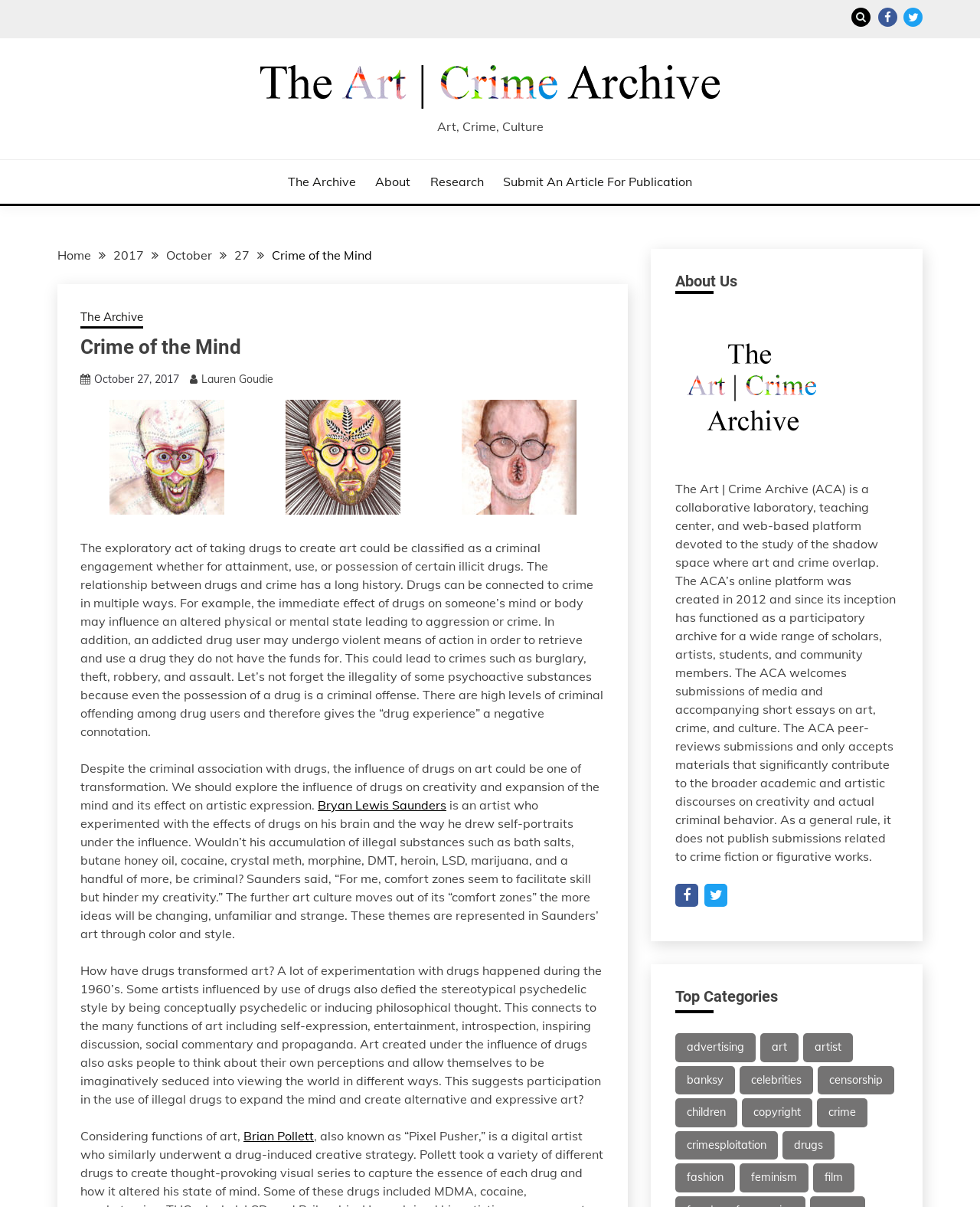Find the UI element described as: "VisualARQ" and predict its bounding box coordinates. Ensure the coordinates are four float numbers between 0 and 1, [left, top, right, bottom].

None